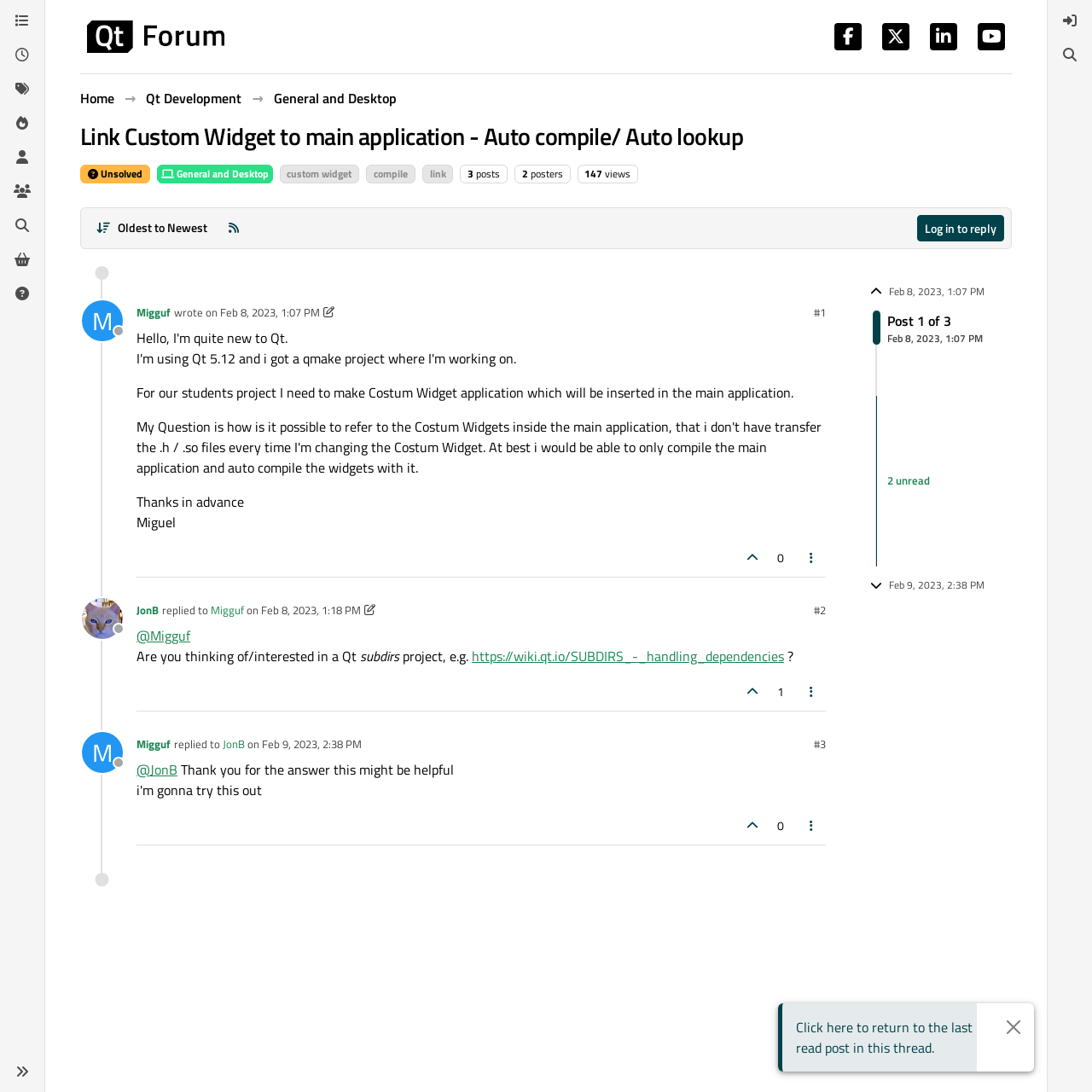Please specify the bounding box coordinates of the element that should be clicked to execute the given instruction: 'Click on the 'Home' link'. Ensure the coordinates are four float numbers between 0 and 1, expressed as [left, top, right, bottom].

[0.073, 0.08, 0.105, 0.099]